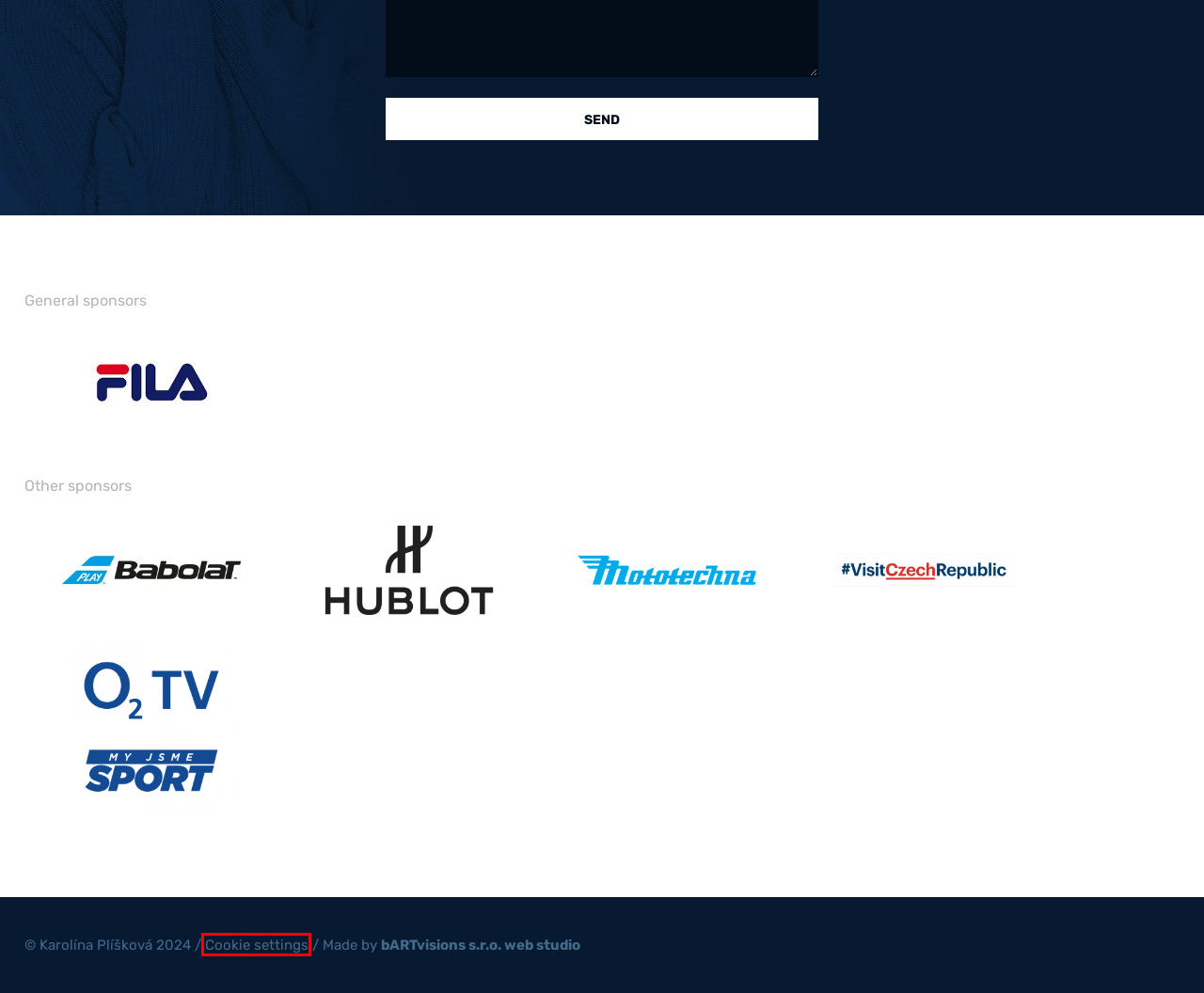Examine the screenshot of a webpage featuring a red bounding box and identify the best matching webpage description for the new page that results from clicking the element within the box. Here are the options:
A. Tvorba webových stránek na CMS Wordpress | Webové studio bARTvisions s.r.o.
B. #CzechTourism
C. Mototechna - největší výběr zánovních a referentských vozů
D. FILA.com Official Site | Sportswear, Sneakers, & Tennis Apparel
E. KAROLÍNA PLÍŠKOVÁ - Oficiální stránka
F. Cookie settings - Karolína Plíšková
G. O2 | Nejlepší sport živě v O2 TV | Sportovní přenosy přes internet
H. Home page - Karolína Plíšková

F